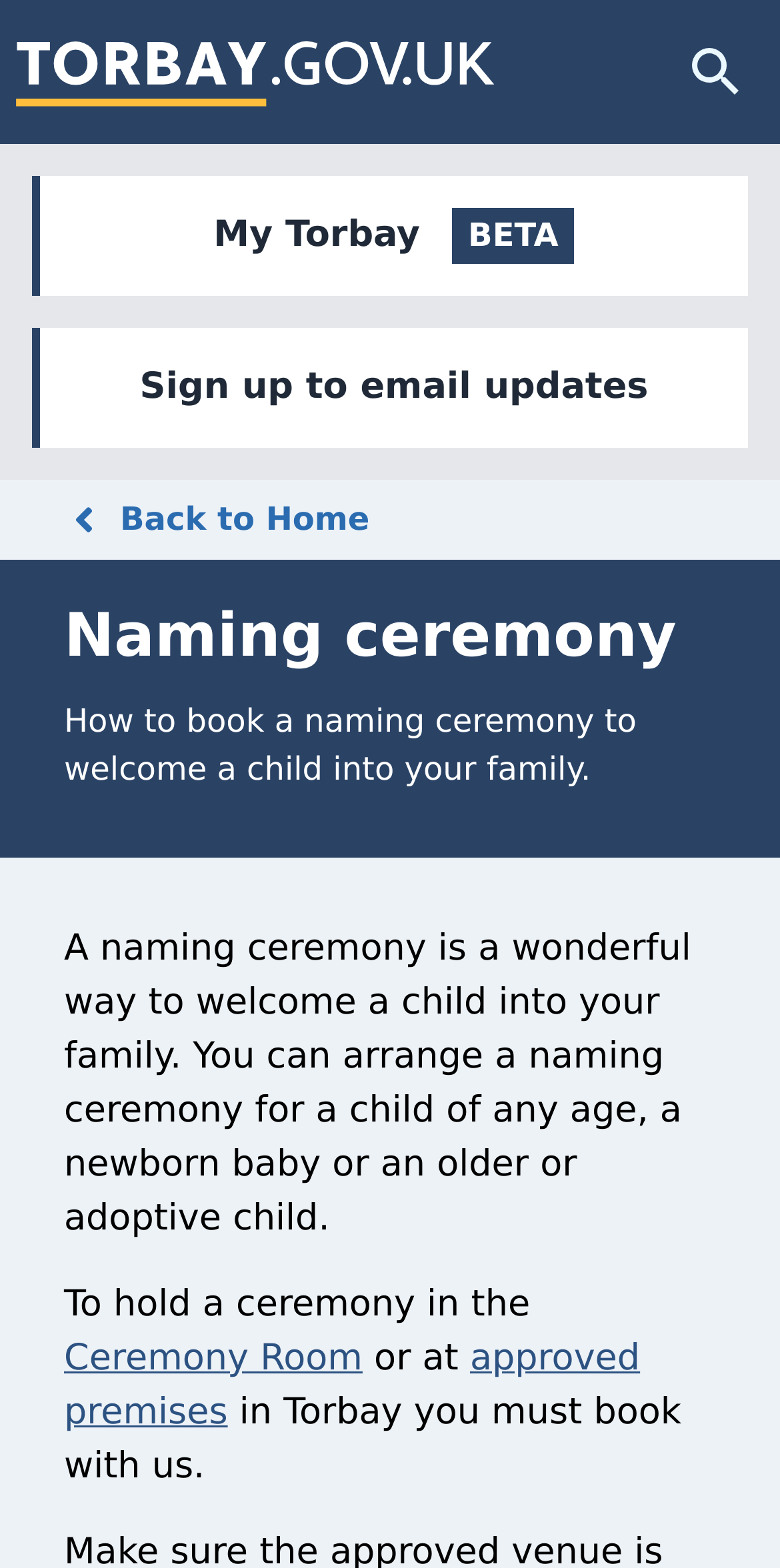Provide a one-word or short-phrase response to the question:
What is the relation between the council and the naming ceremony?

Booking required with council